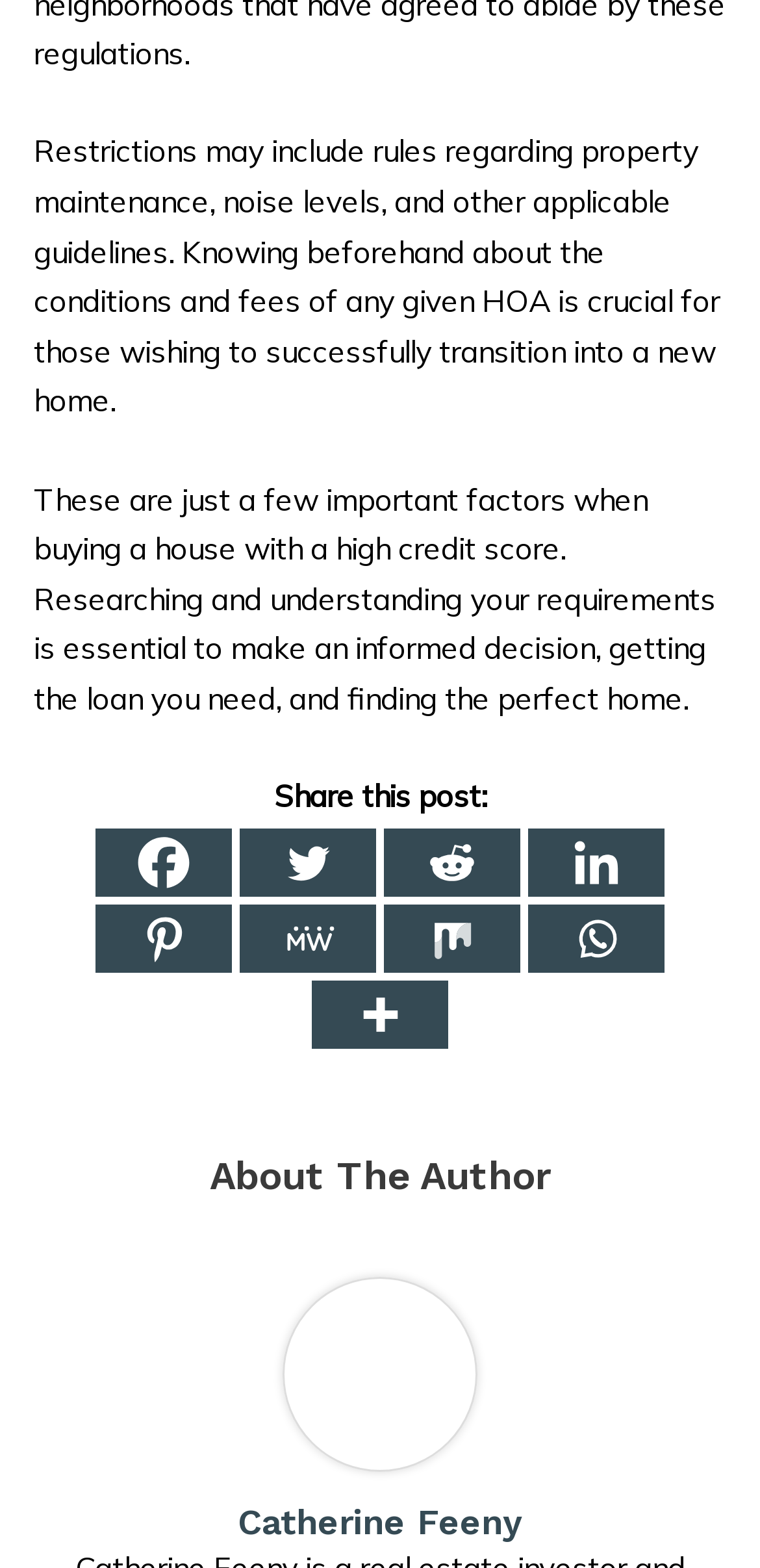What is the topic of discussion in this article?
From the details in the image, answer the question comprehensively.

The webpage discusses various factors to consider when buying a house, including HOA, credit score, and researching requirements, suggesting that the topic of discussion is the process of purchasing a home.